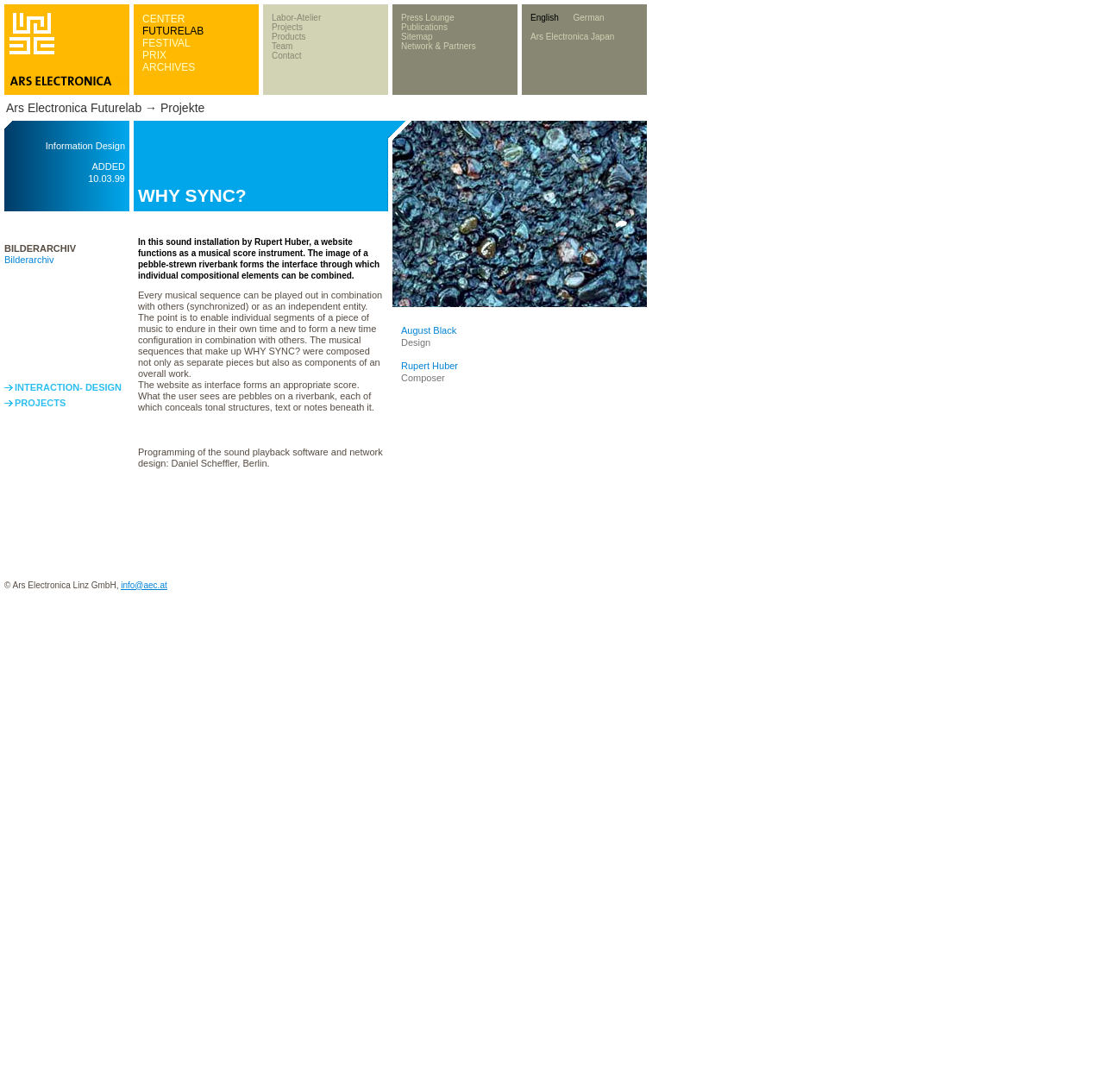Please specify the bounding box coordinates of the clickable section necessary to execute the following command: "Go to the PRESS LOUNGE".

[0.363, 0.012, 0.411, 0.021]